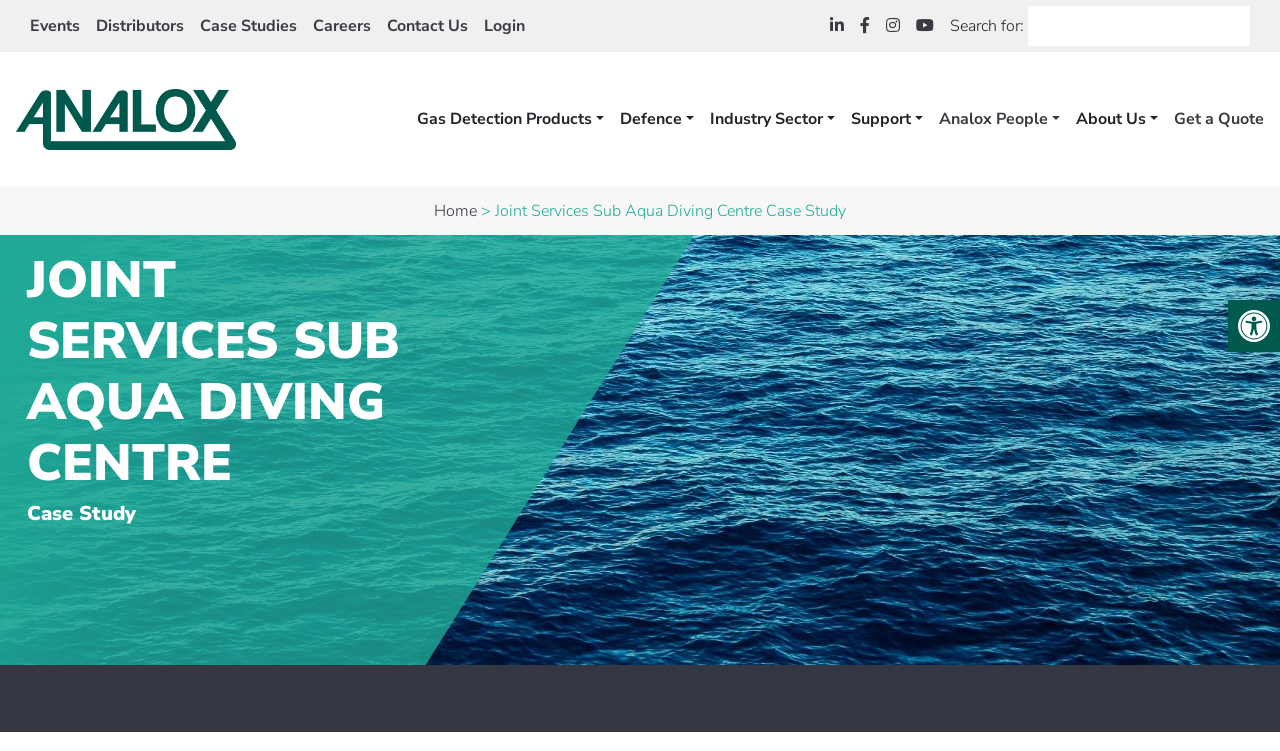Please find the bounding box coordinates for the clickable element needed to perform this instruction: "Search for something".

[0.803, 0.008, 0.977, 0.061]